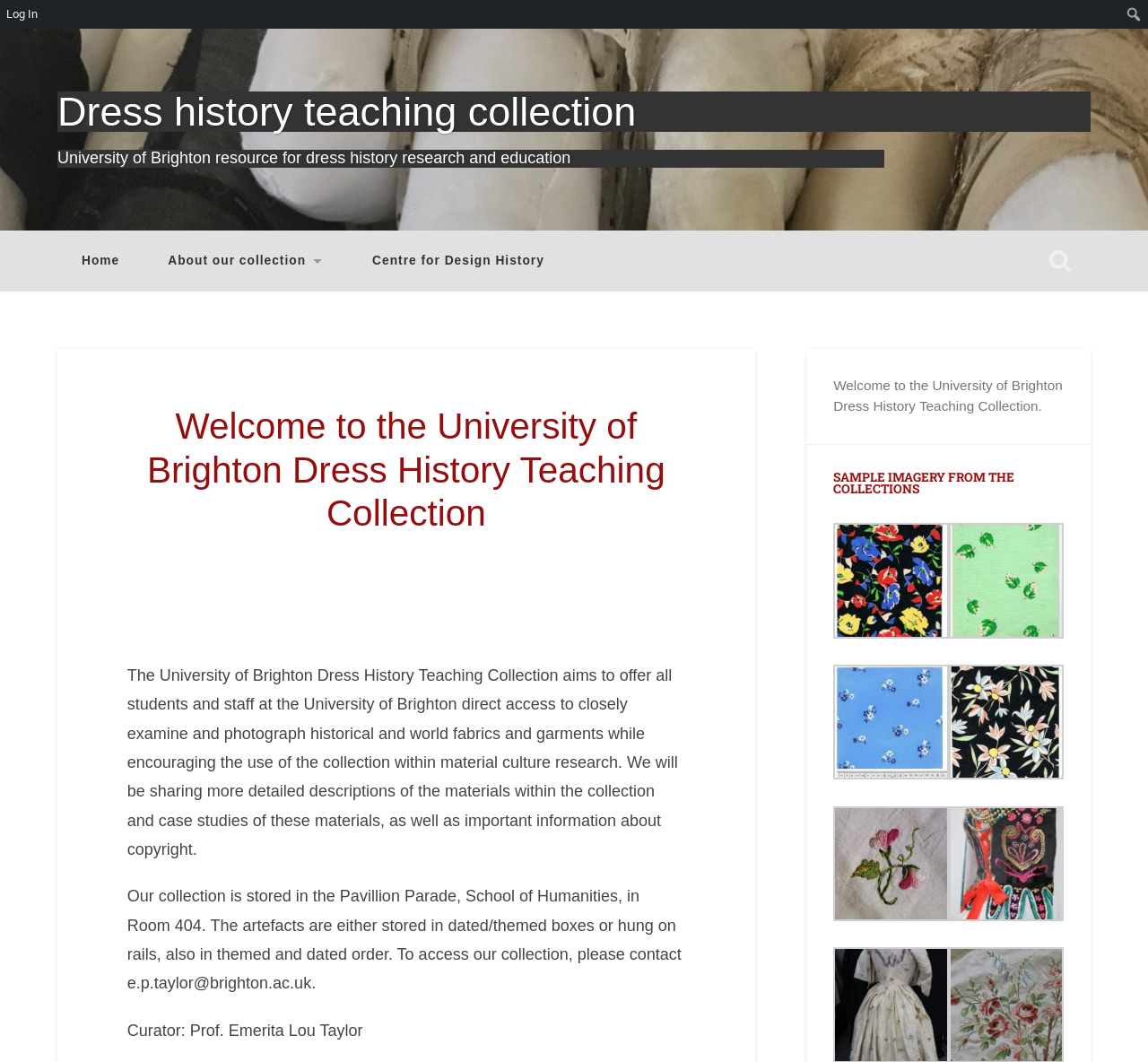Generate the text content of the main heading of the webpage.

Dress history teaching collection
View Messages